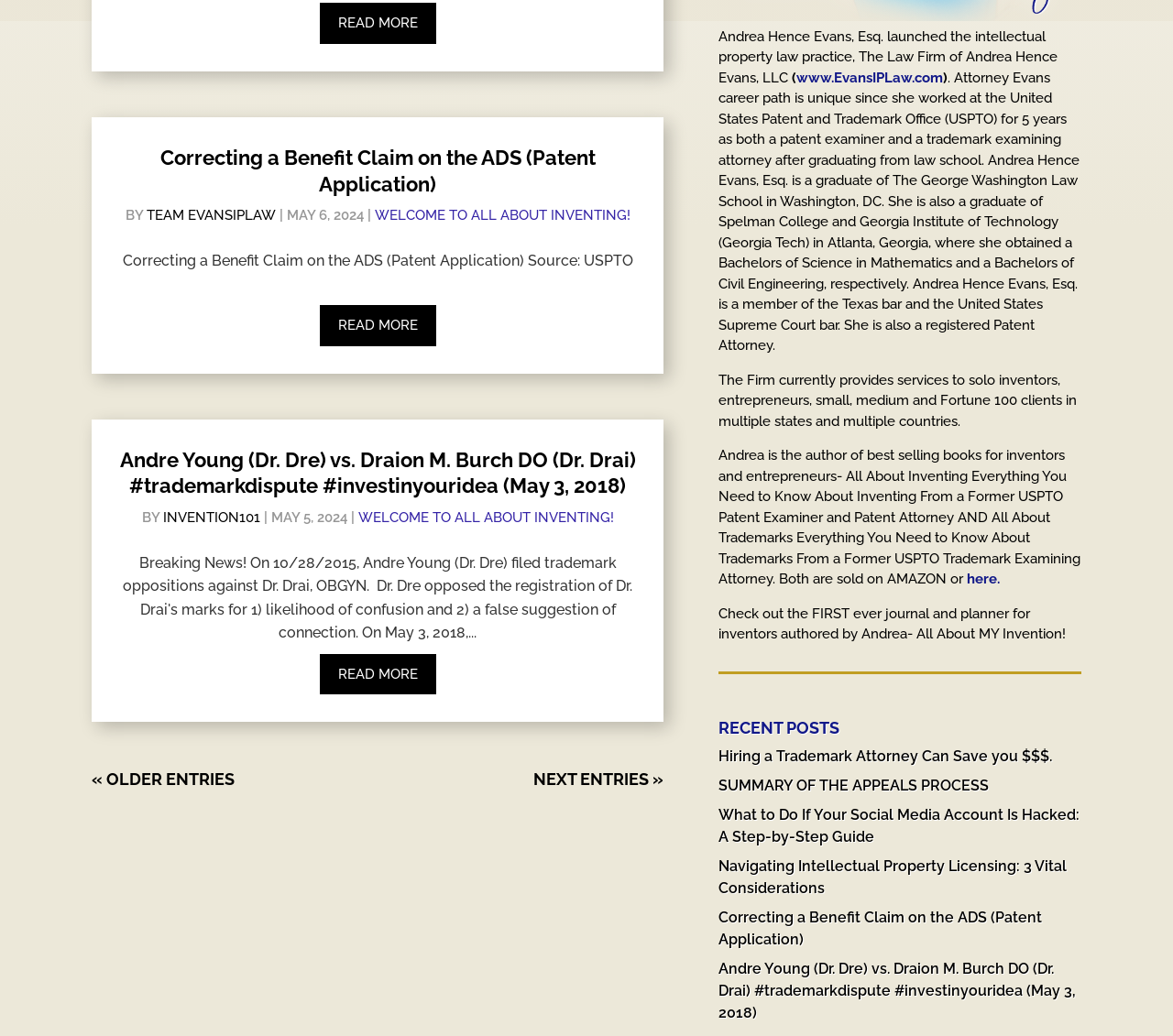Highlight the bounding box coordinates of the region I should click on to meet the following instruction: "View older entries".

[0.078, 0.743, 0.2, 0.762]